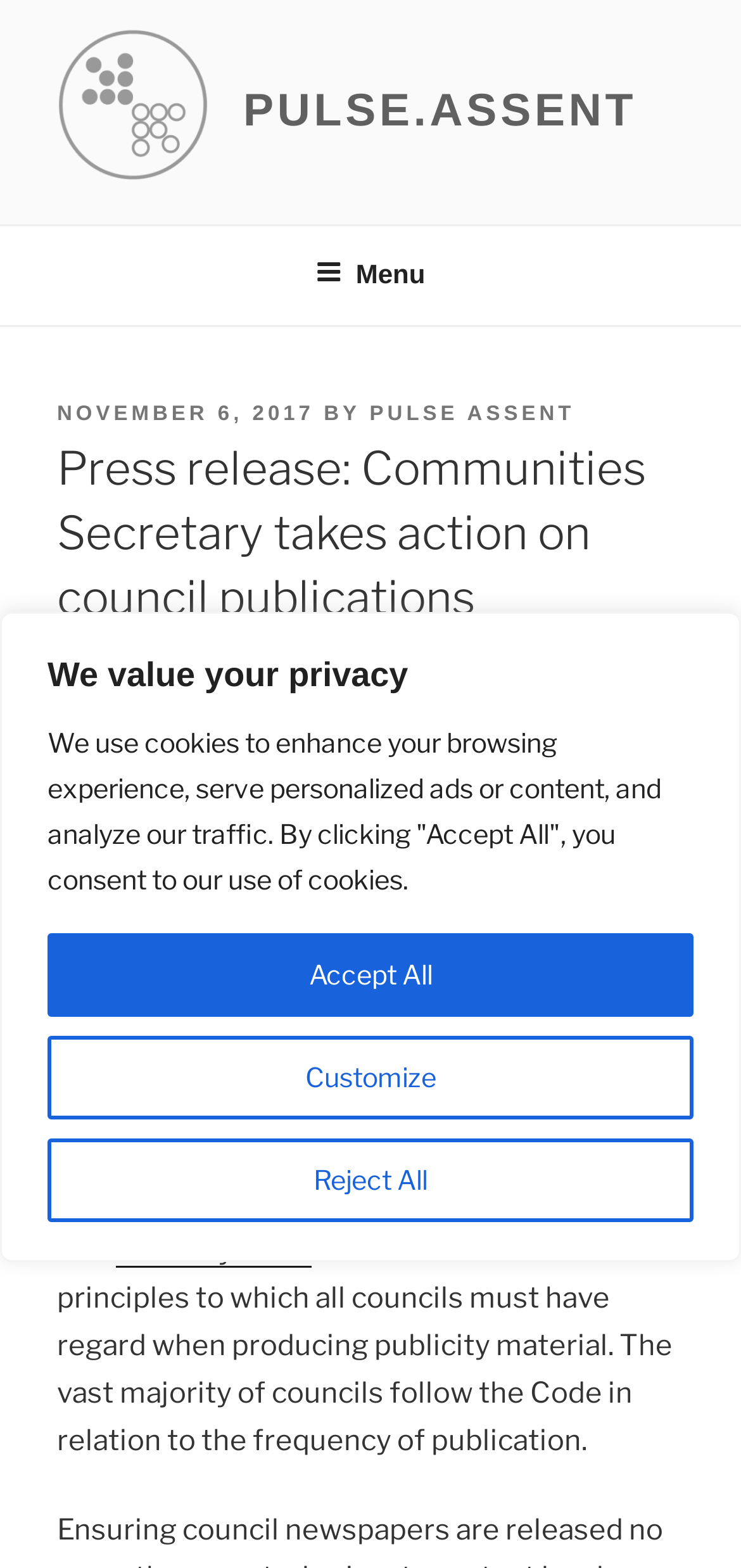How frequently do the London Boroughs of Hackney and Waltham Forest publish their newspapers?
Please ensure your answer to the question is detailed and covers all necessary aspects.

I found this information by reading the text 'The London Boroughs of Hackney and Waltham Forest are currently publishing their respective newspapers on a fortnightly basis...' which explains the current frequency of publication.